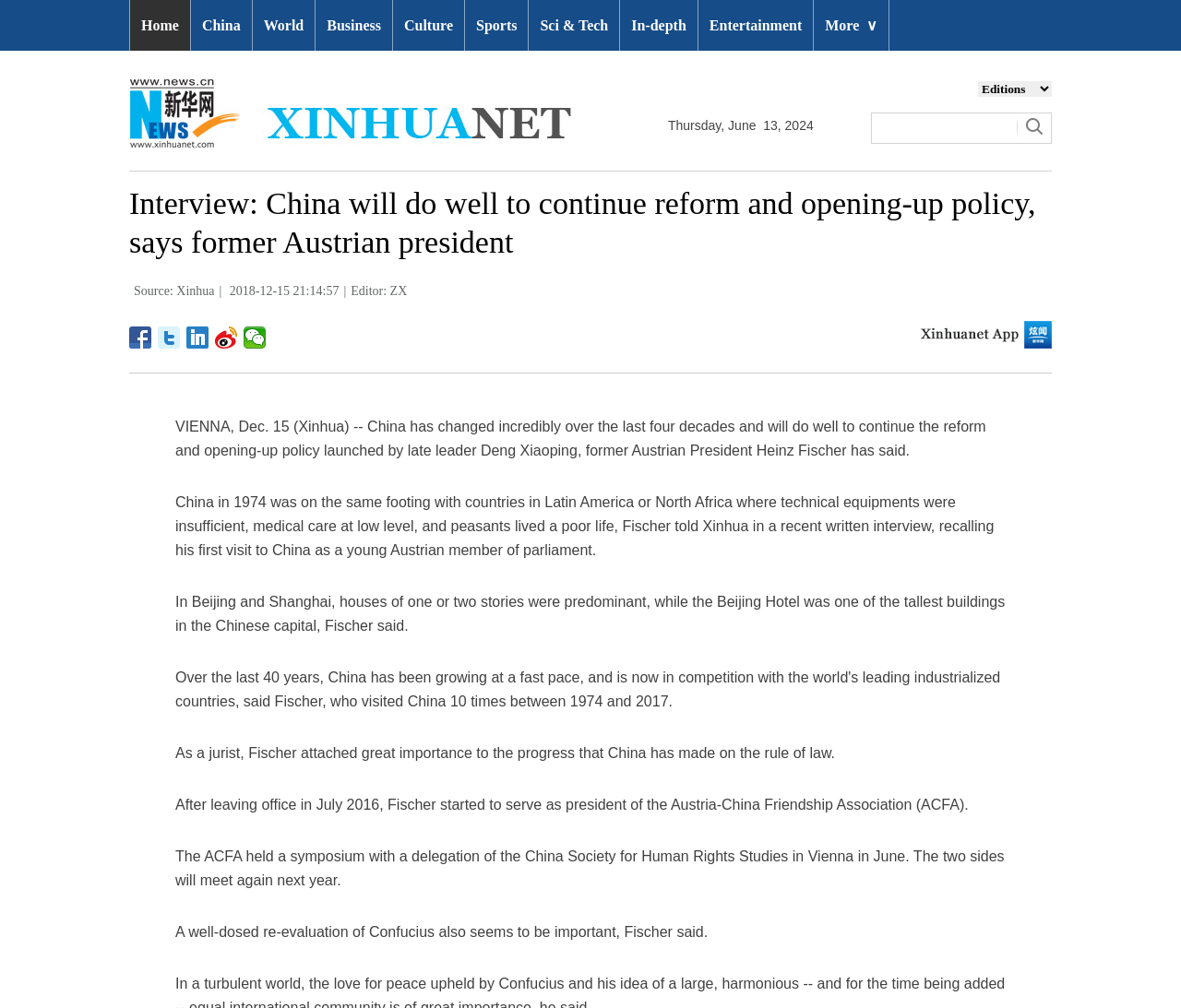Predict the bounding box of the UI element based on this description: "alt="Seedbacklink" title="Seedbacklink"".

None